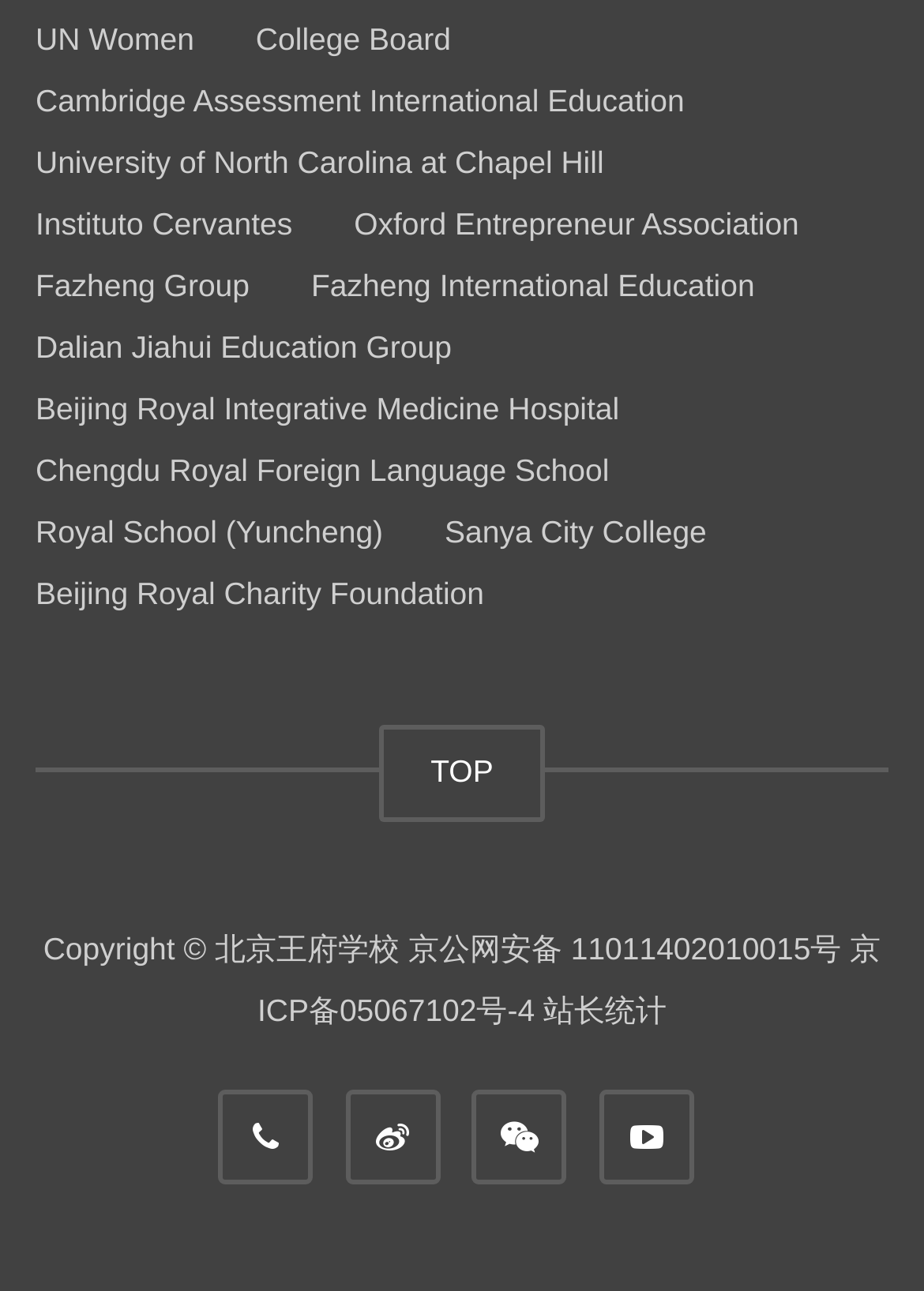How many links are there on the webpage?
Look at the image and answer the question with a single word or phrase.

19